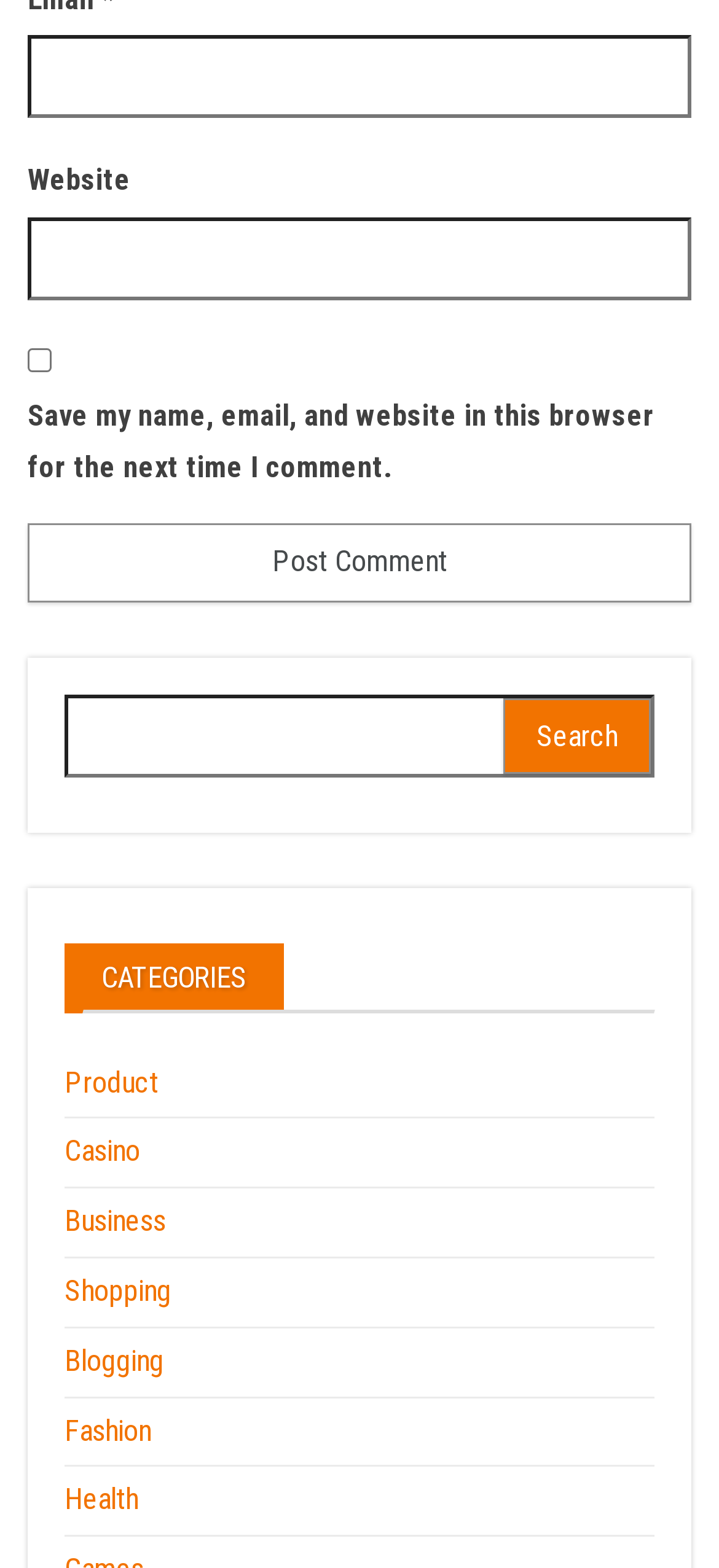Identify the bounding box for the element characterized by the following description: "parent_node: Search for: name="s"".

[0.09, 0.443, 0.91, 0.496]